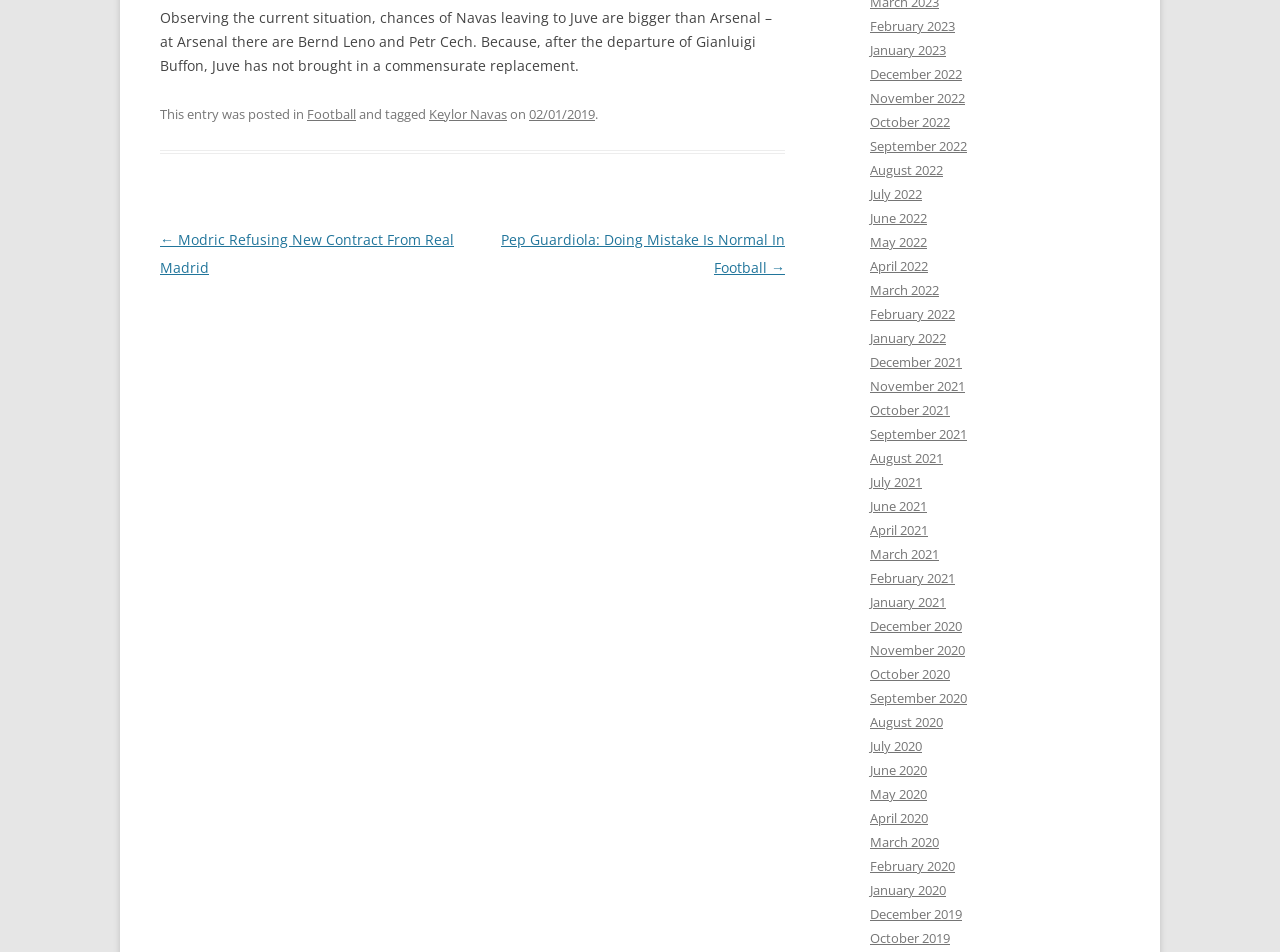Using the details in the image, give a detailed response to the question below:
What is the title of the previous post?

The title of the previous post is 'Modric Refusing New Contract From Real Madrid' as indicated by the link '← Modric Refusing New Contract From Real Madrid' in the post navigation section of the webpage.